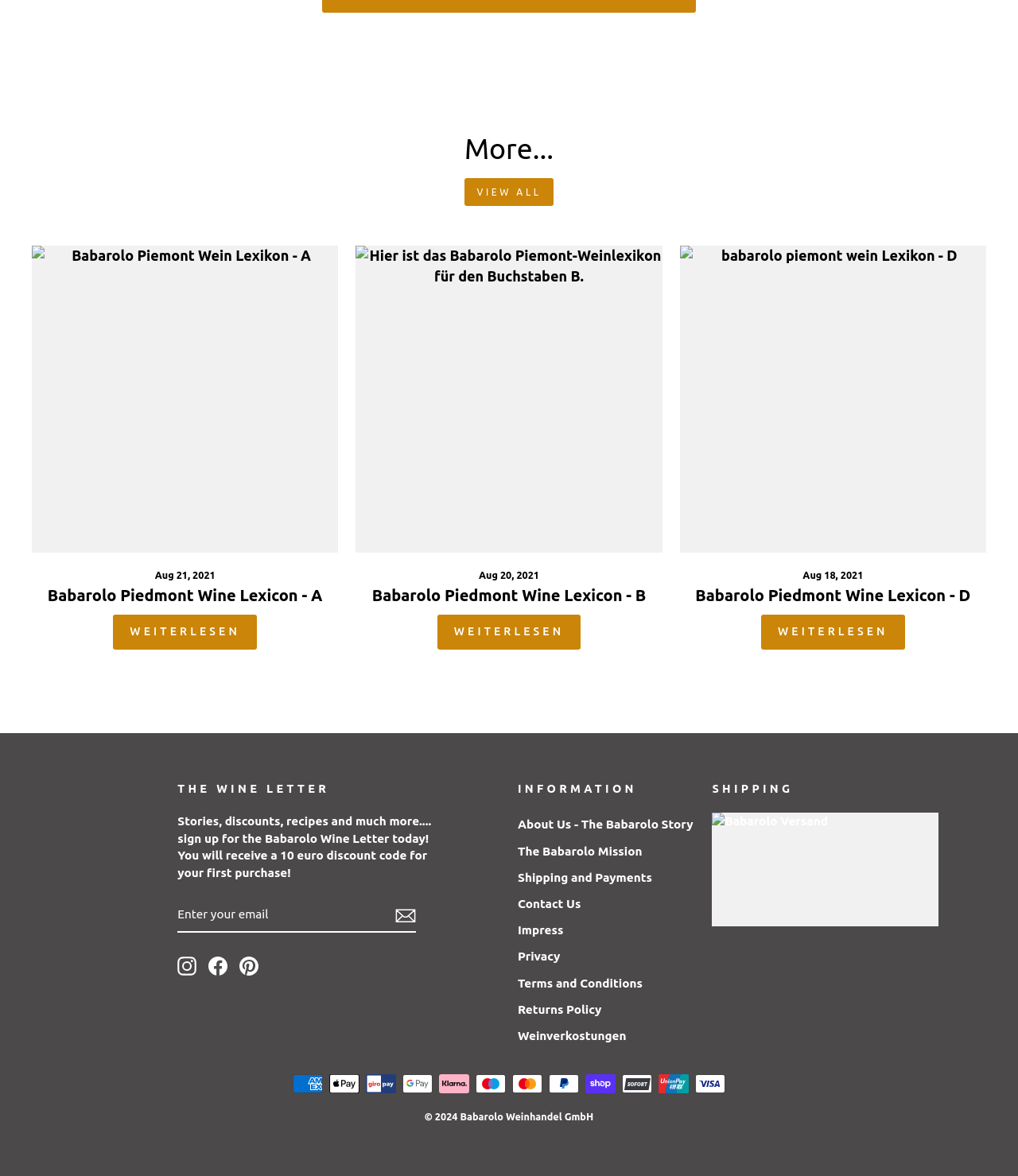What is the discount amount for the first purchase?
Using the information from the image, answer the question thoroughly.

I found the text 'You will receive a 10 euro discount code for your first purchase!' in the section about the Babarolo Wine Letter, which suggests that subscribers will get a 10 euro discount on their first purchase.